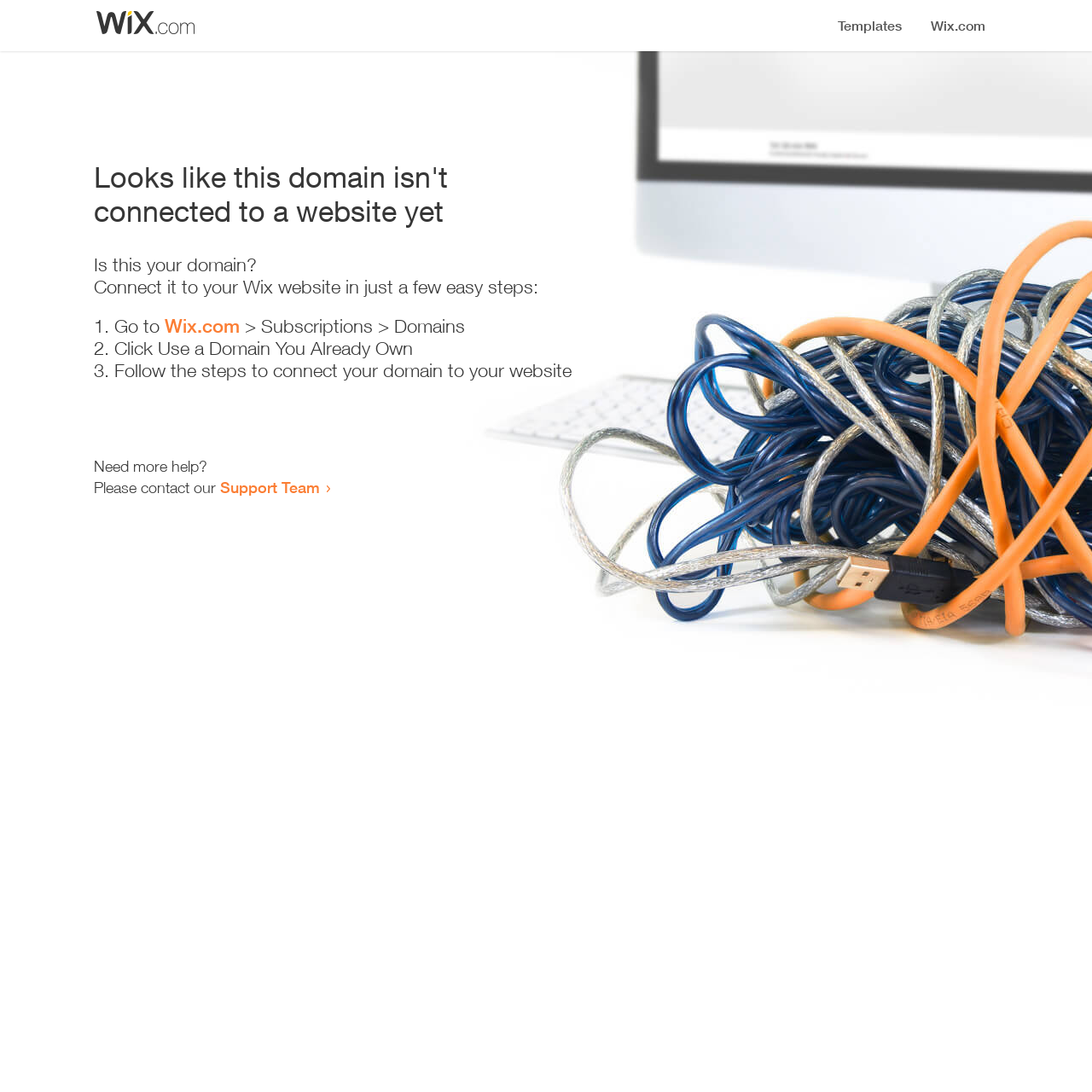Using the format (top-left x, top-left y, bottom-right x, bottom-right y), and given the element description, identify the bounding box coordinates within the screenshot: Support Team

[0.202, 0.438, 0.293, 0.455]